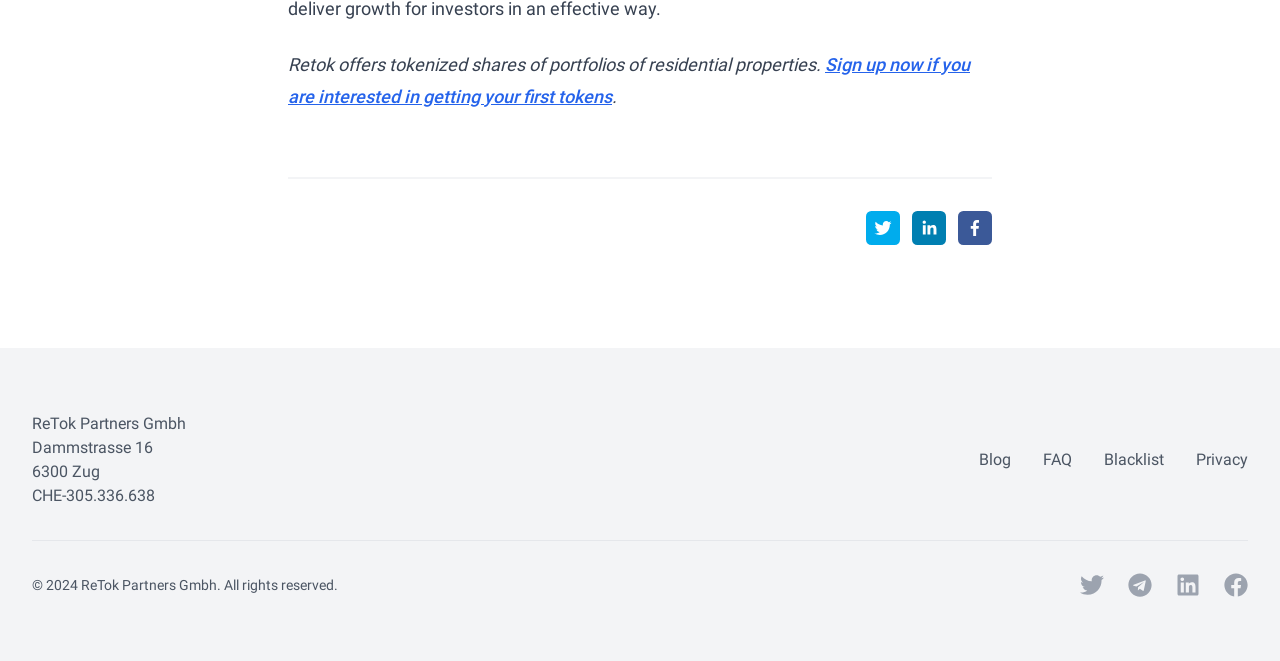What is the position of the Twitter button?
Please answer the question with a detailed and comprehensive explanation.

I determined the position of the Twitter button by comparing the y1 and y2 coordinates of the Twitter button and the Facebook button. The Twitter button has a y1 coordinate of 0.319 and a y2 coordinate of 0.37, while the Facebook button has a y1 coordinate of 0.748 and a y2 coordinate of 0.775. Since the y1 and y2 coordinates of the Twitter button are smaller than those of the Facebook button, the Twitter button is above the Facebook button.